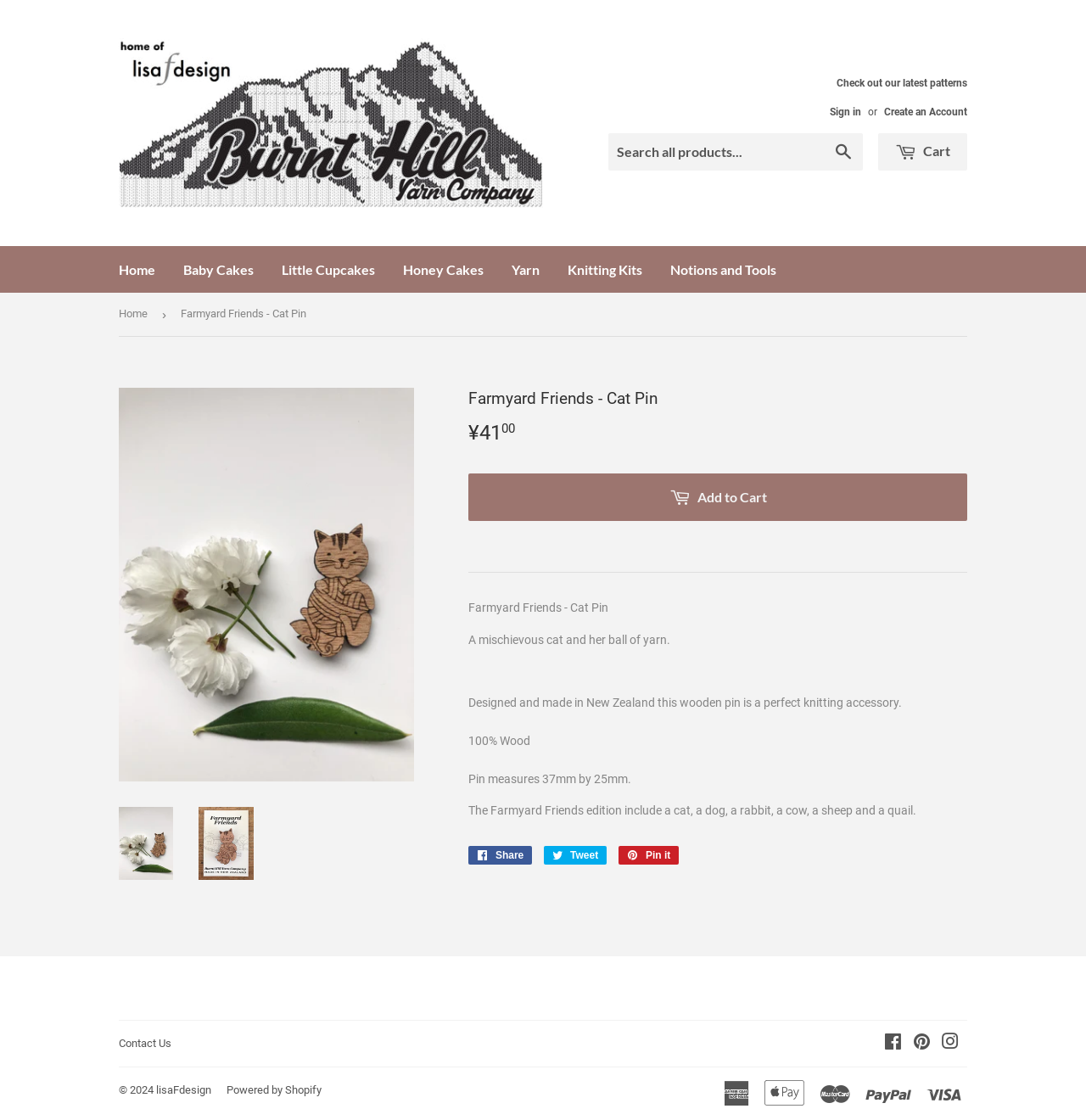Where can I find the 'Sign in' link?
Please use the image to deliver a detailed and complete answer.

I found the 'Sign in' link by looking at the top right corner of the webpage, where it is located next to the 'Create an Account' link.